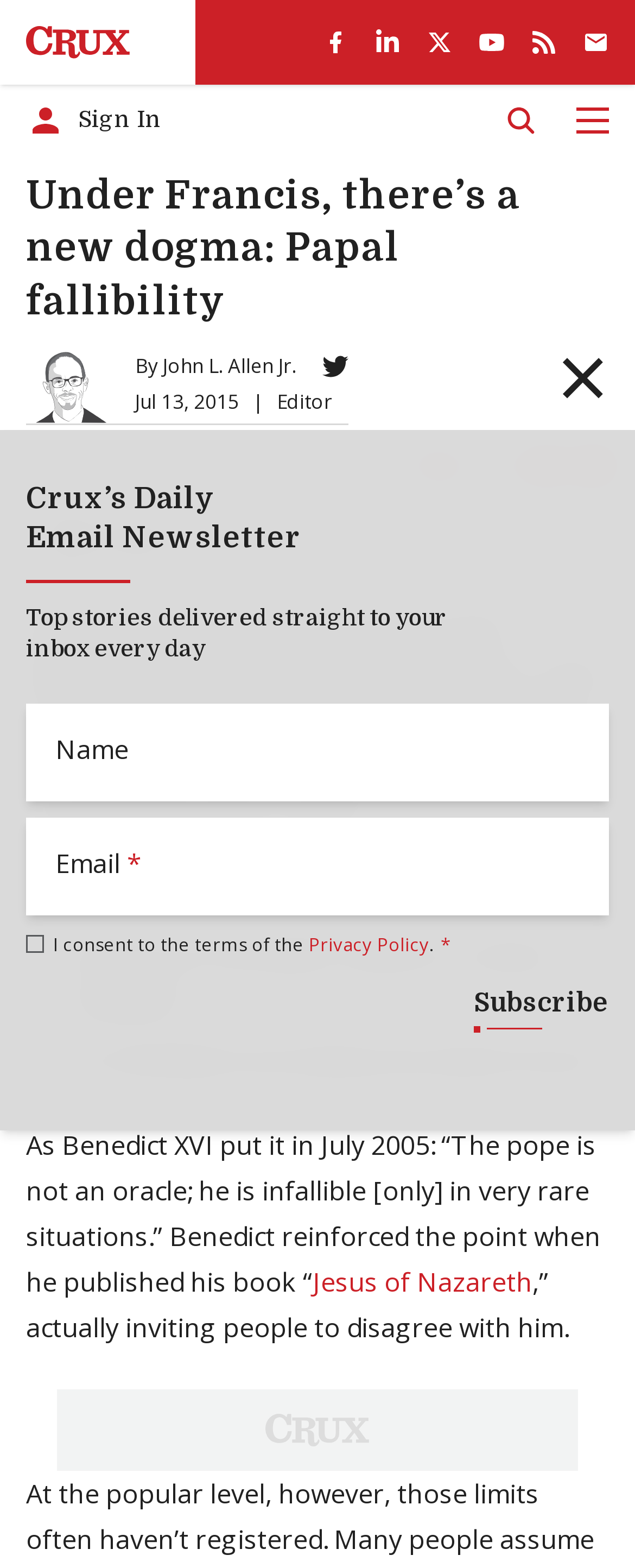Please identify the webpage's heading and generate its text content.

Under Francis, there’s a new dogma: Papal fallibility